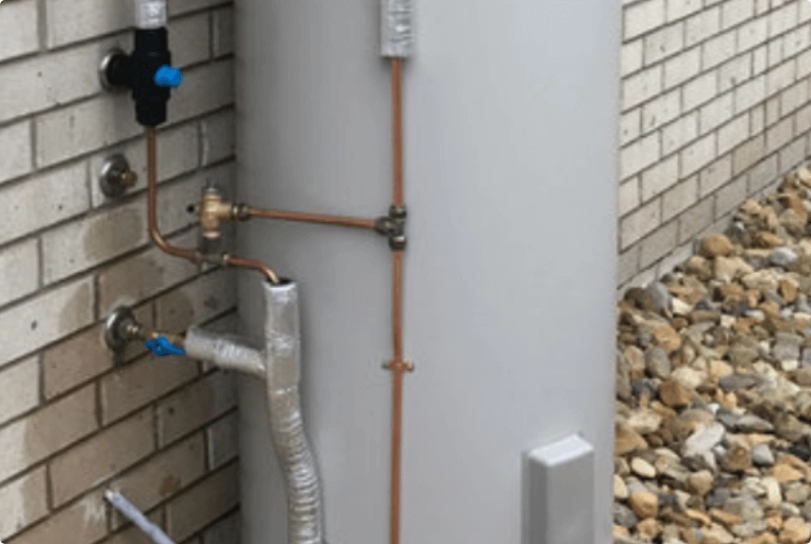What surrounds the water heater?
Look at the image and respond with a single word or a short phrase.

Smooth, rounded stones